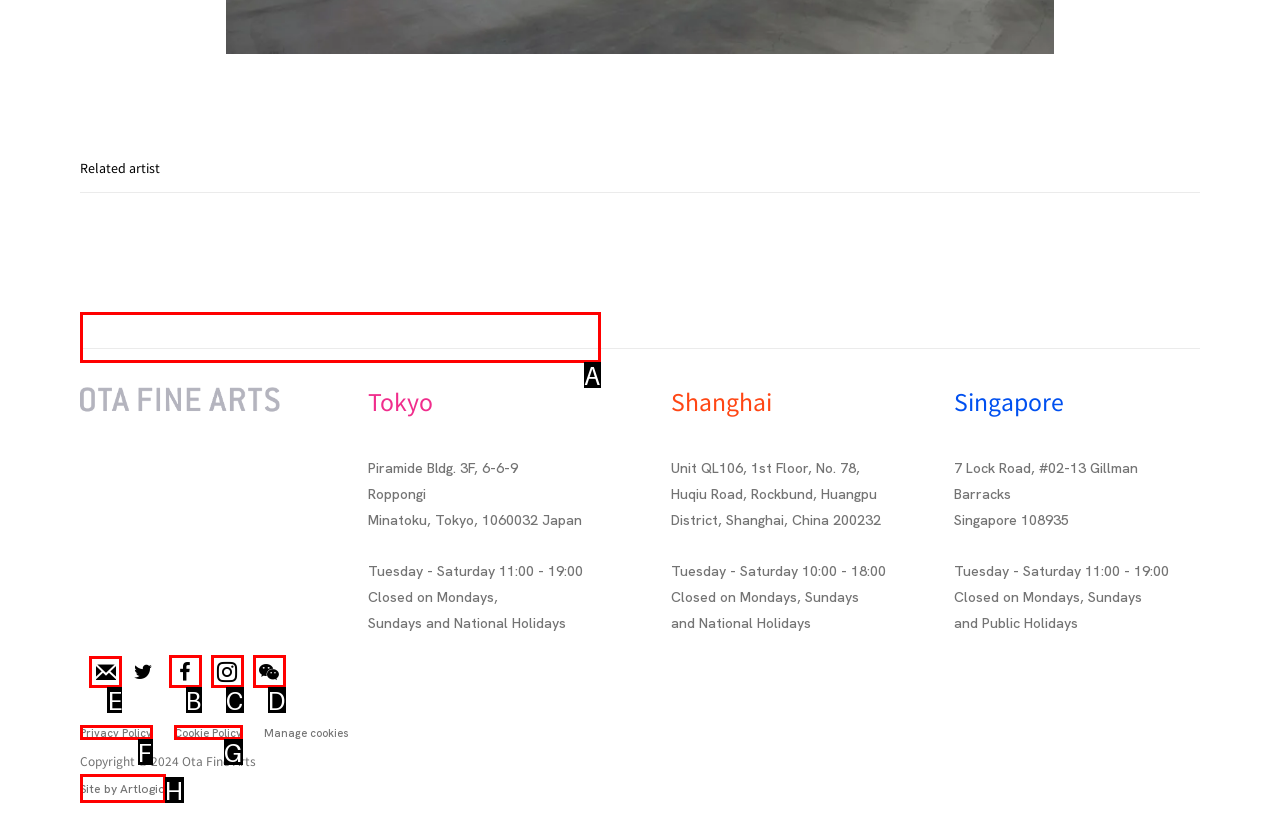Which HTML element should be clicked to complete the task: Join the mailing list? Answer with the letter of the corresponding option.

E